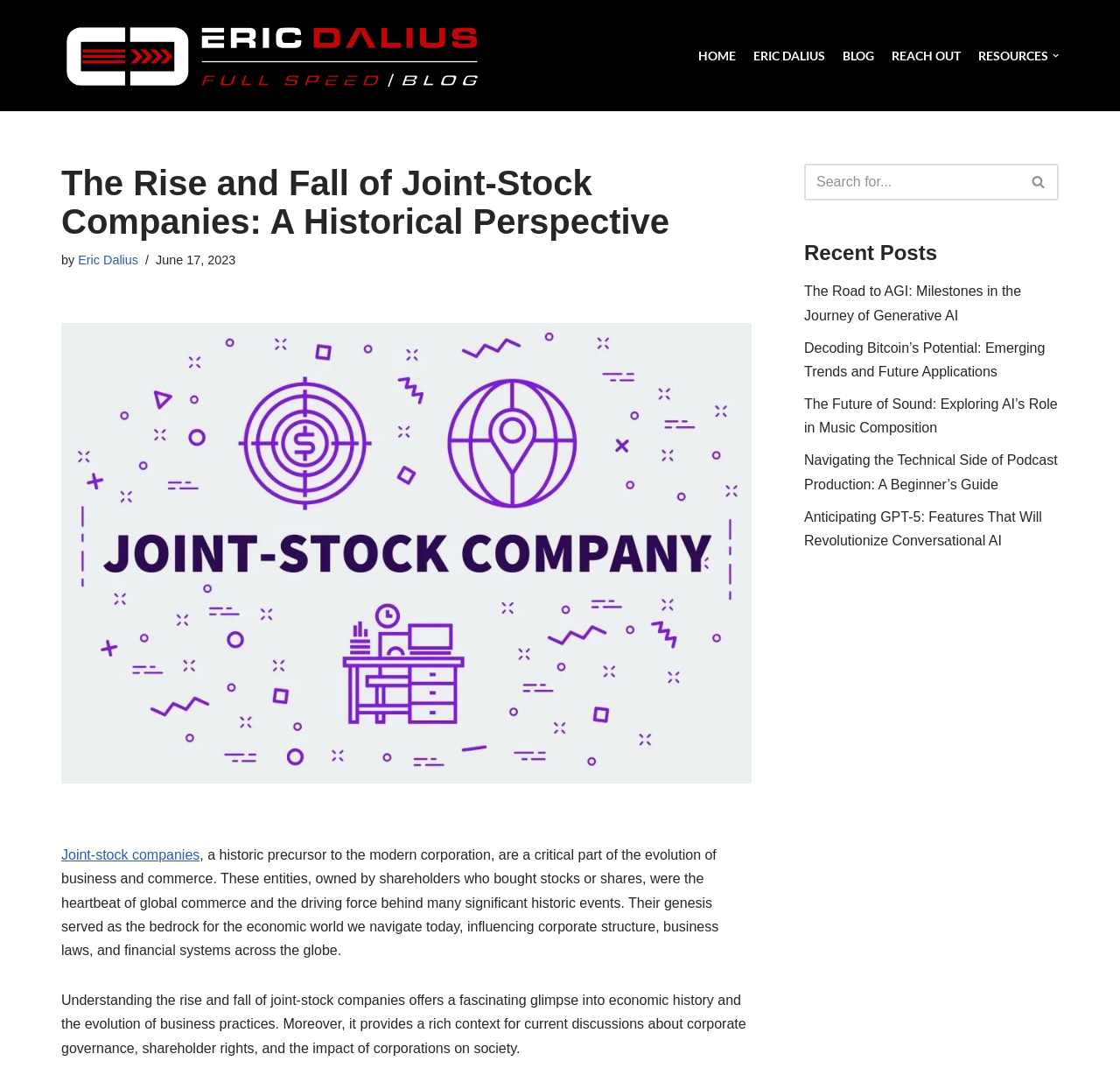Please analyze the image and give a detailed answer to the question:
What is the purpose of the search box?

The purpose of the search box can be inferred by looking at its location and functionality. The search box is located in the top-right corner of the webpage, and it has a button with a magnifying glass icon. This suggests that the search box is intended to allow users to search the website for specific content.